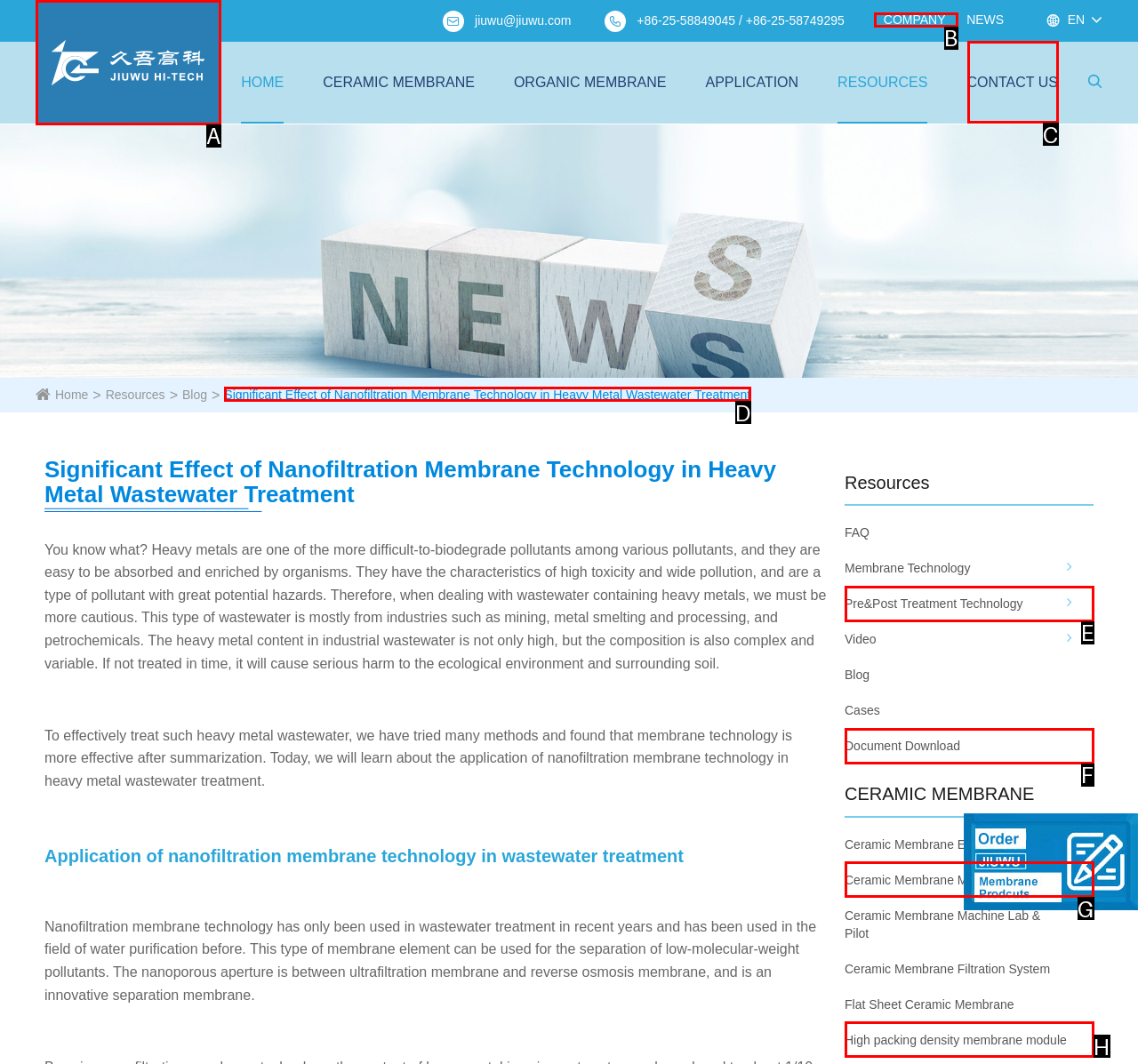Tell me which one HTML element I should click to complete the following instruction: Click the 'CONTACT US' link
Answer with the option's letter from the given choices directly.

C